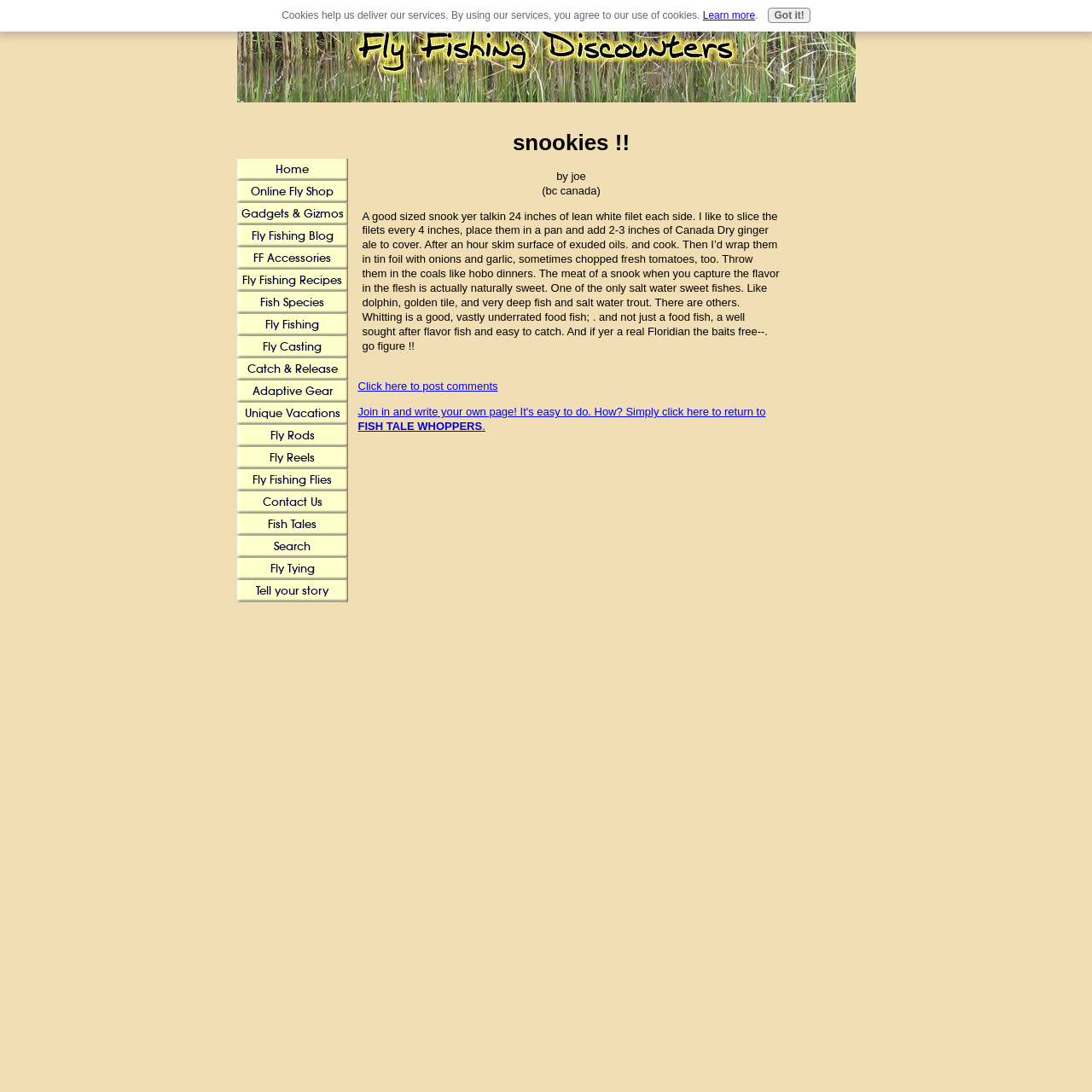Identify the bounding box coordinates of the section to be clicked to complete the task described by the following instruction: "Read more about fish tales". The coordinates should be four float numbers between 0 and 1, formatted as [left, top, right, bottom].

[0.217, 0.47, 0.318, 0.491]